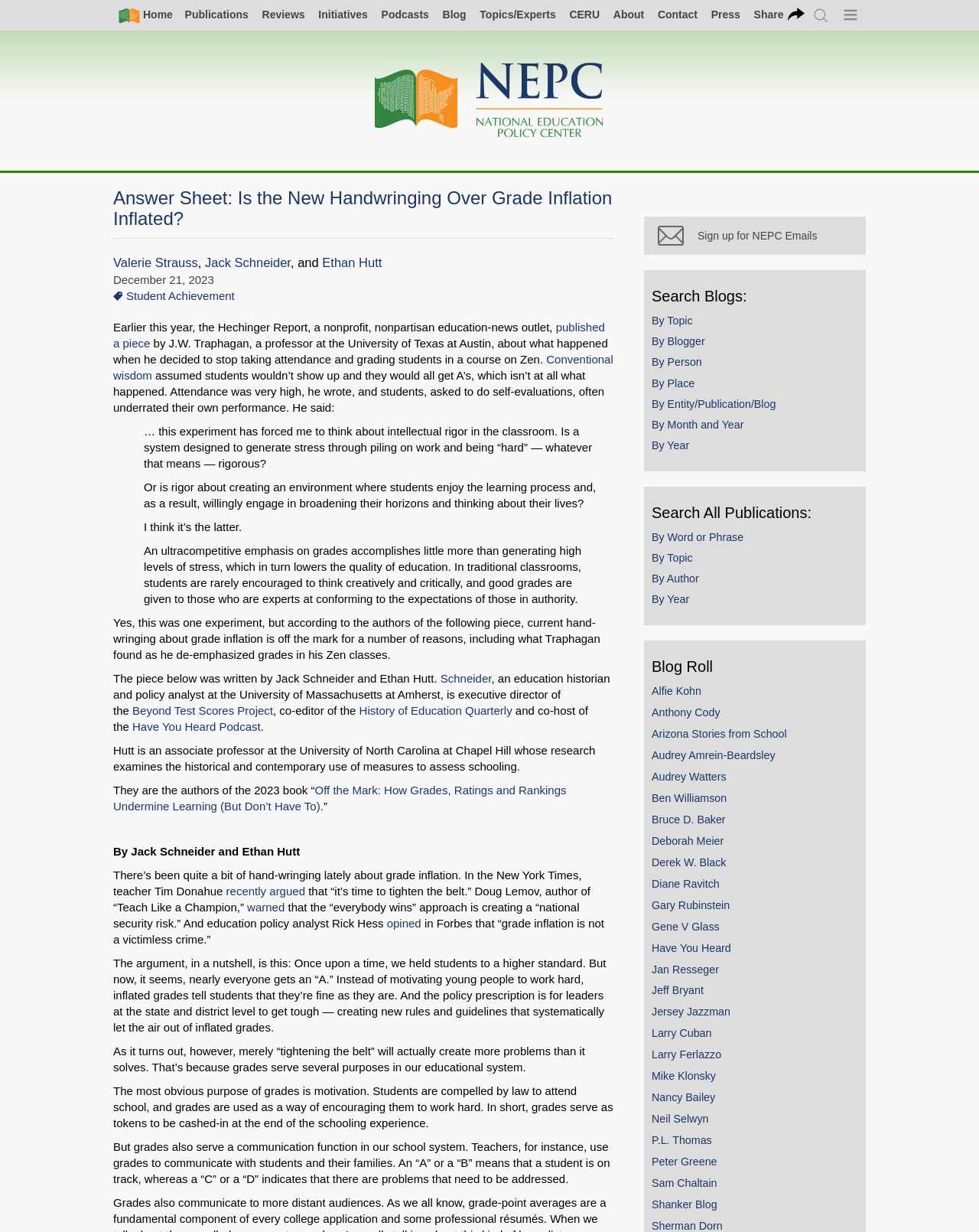Identify the bounding box coordinates for the region of the element that should be clicked to carry out the instruction: "Search for a topic". The bounding box coordinates should be four float numbers between 0 and 1, i.e., [left, top, right, bottom].

[0.828, 0.004, 0.852, 0.021]